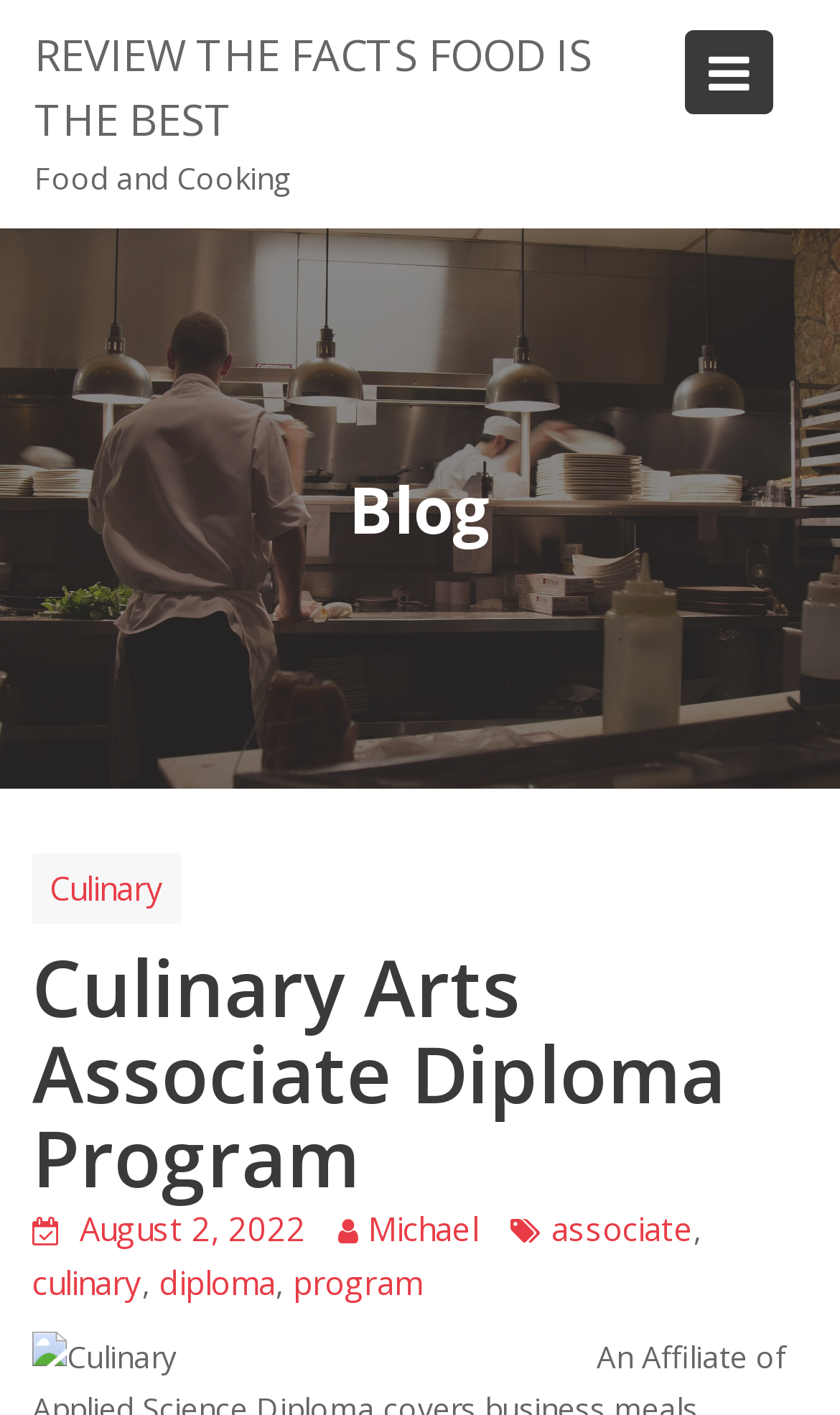Please locate and retrieve the main header text of the webpage.

Culinary Arts Associate Diploma Program